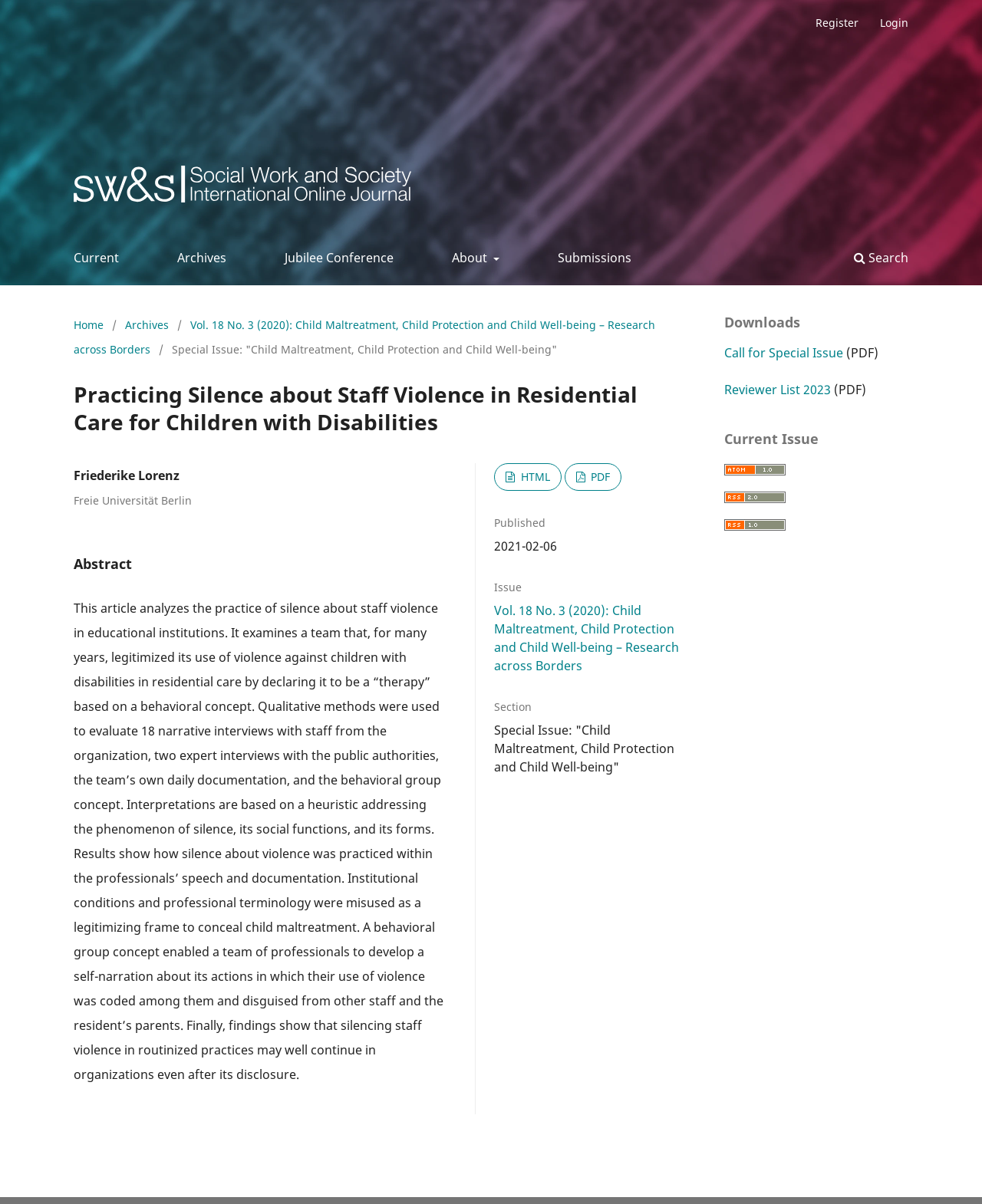Locate the bounding box coordinates of the area that needs to be clicked to fulfill the following instruction: "download HTML". The coordinates should be in the format of four float numbers between 0 and 1, namely [left, top, right, bottom].

[0.503, 0.385, 0.571, 0.408]